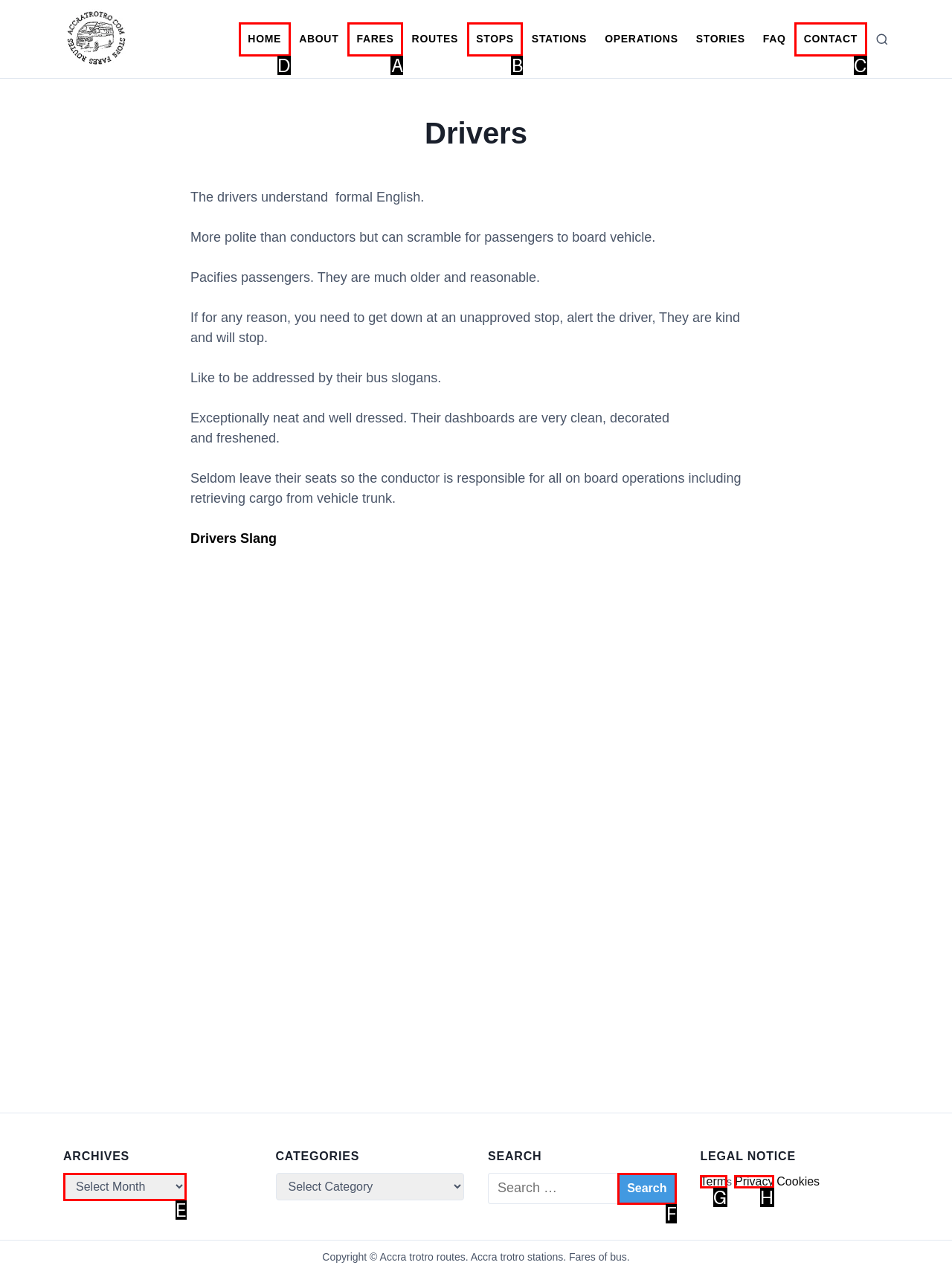Identify the letter of the UI element you should interact with to perform the task: Go to cart
Reply with the appropriate letter of the option.

None